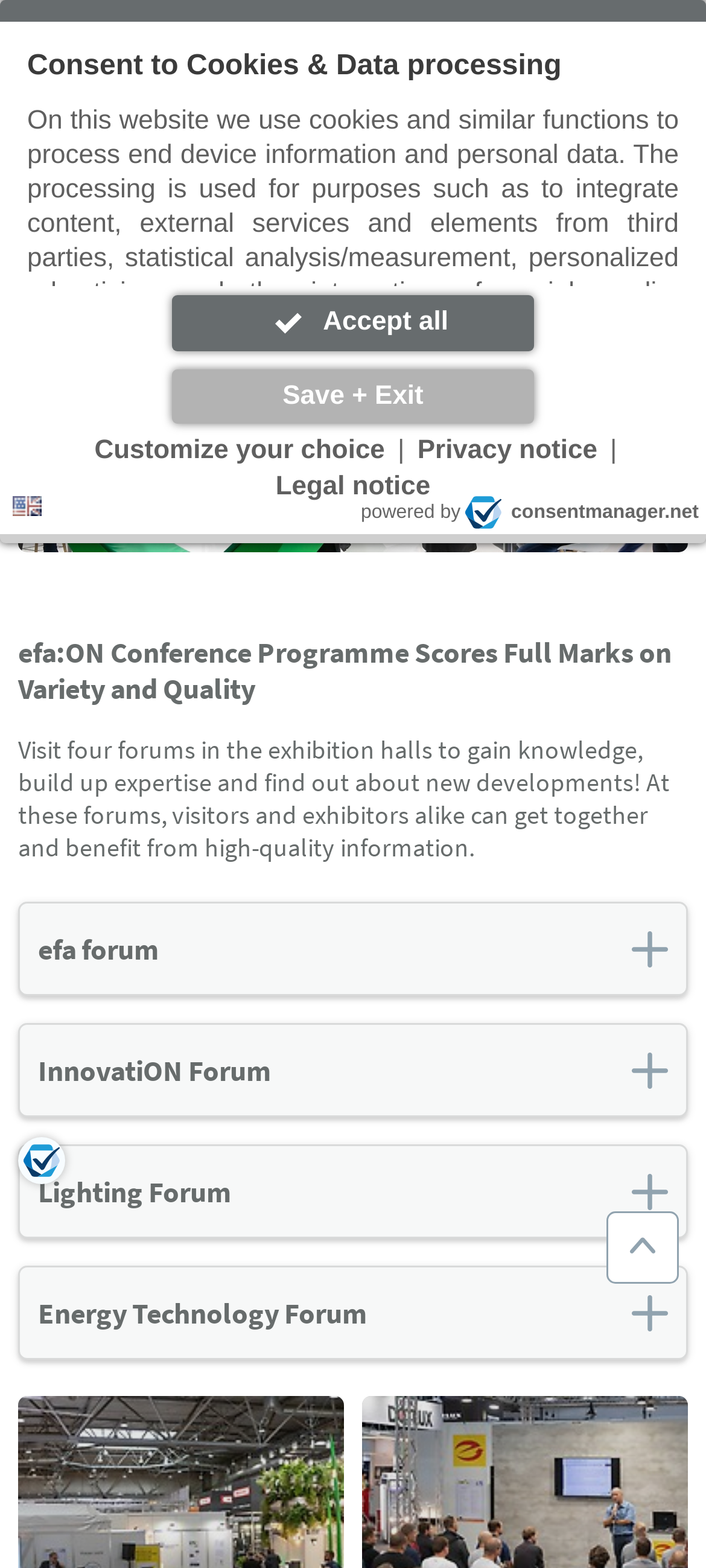Provide an in-depth caption for the elements present on the webpage.

The webpage is about a specialist programme, specifically the efa:ON conference programme. At the top, there is a dialog box for consent to cookies and data processing, which takes up about a third of the screen. Within this dialog, there is a heading, a paragraph of text, and a list of checkboxes for different purposes such as statistics, function, and marketing. Below the checkboxes, there are buttons to accept all, save and exit, and customize choices.

Below the dialog box, there is a navigation breadcrumb with links to the homepage and the specialist programme. On the top right, there are several buttons, including a search bar, a button to show or hide search, a button to open a menu, and a button to scroll to the top.

The main content of the page is divided into sections, each with a heading and a figure or image. The first section has a heading "SPECIALIST KNOWLEDGE IN FOCUS 2023" and a large image below it. The next section has a heading "efa:ON Conference Programme Scores Full Marks on Variety and Quality" and a paragraph of text describing the programme.

There are four sections below, each with a heading and a figure or image, describing different forums: efa forum, InnovatiON Forum, Lighting Forum, and Energy Technology Forum. Each section has a brief description of the forum and its focus.

At the bottom of the page, there is a button for privacy settings, which has a popup dialog.